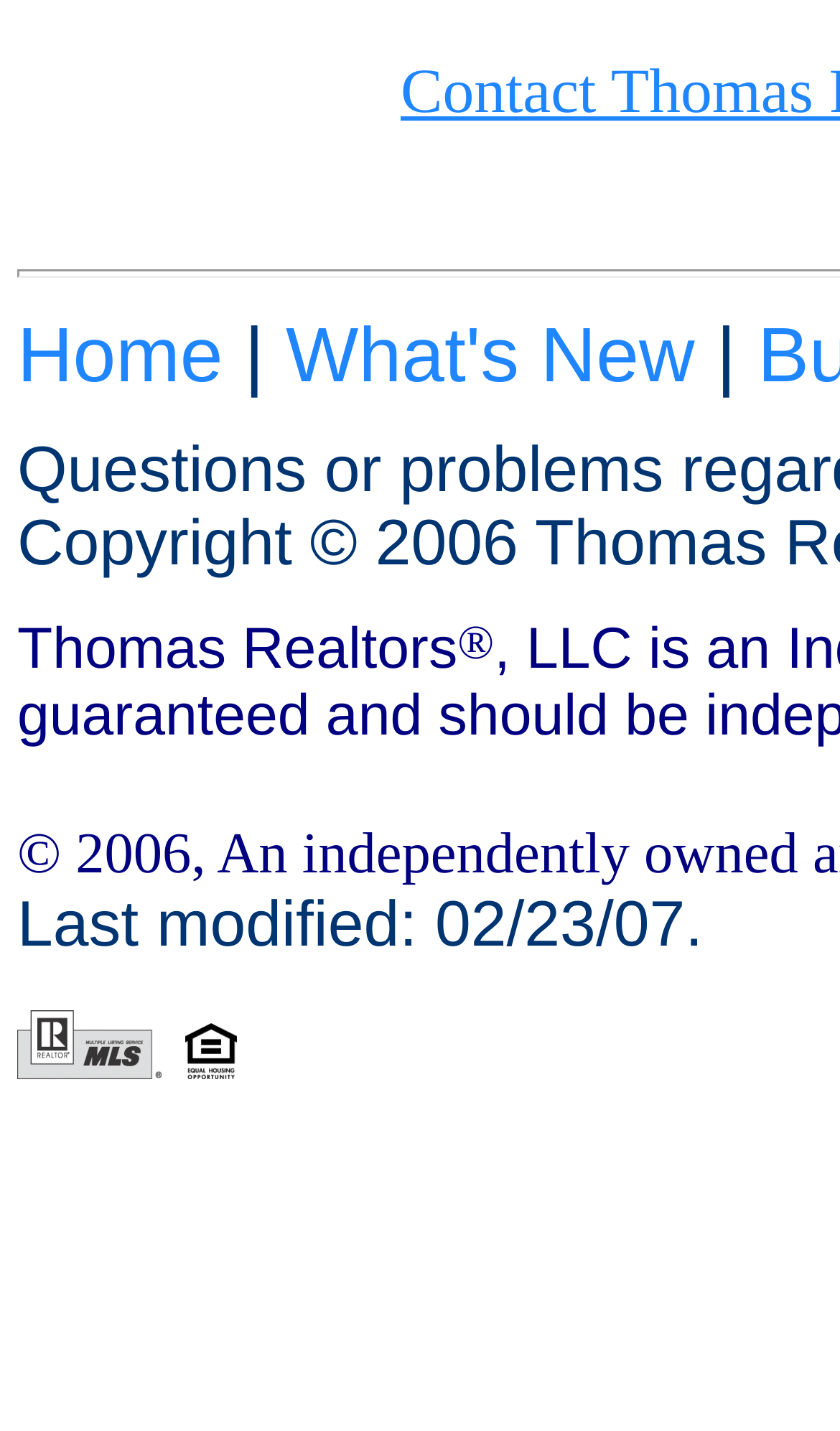What is the first link on the webpage?
Relying on the image, give a concise answer in one word or a brief phrase.

jordan 5 cement tongue